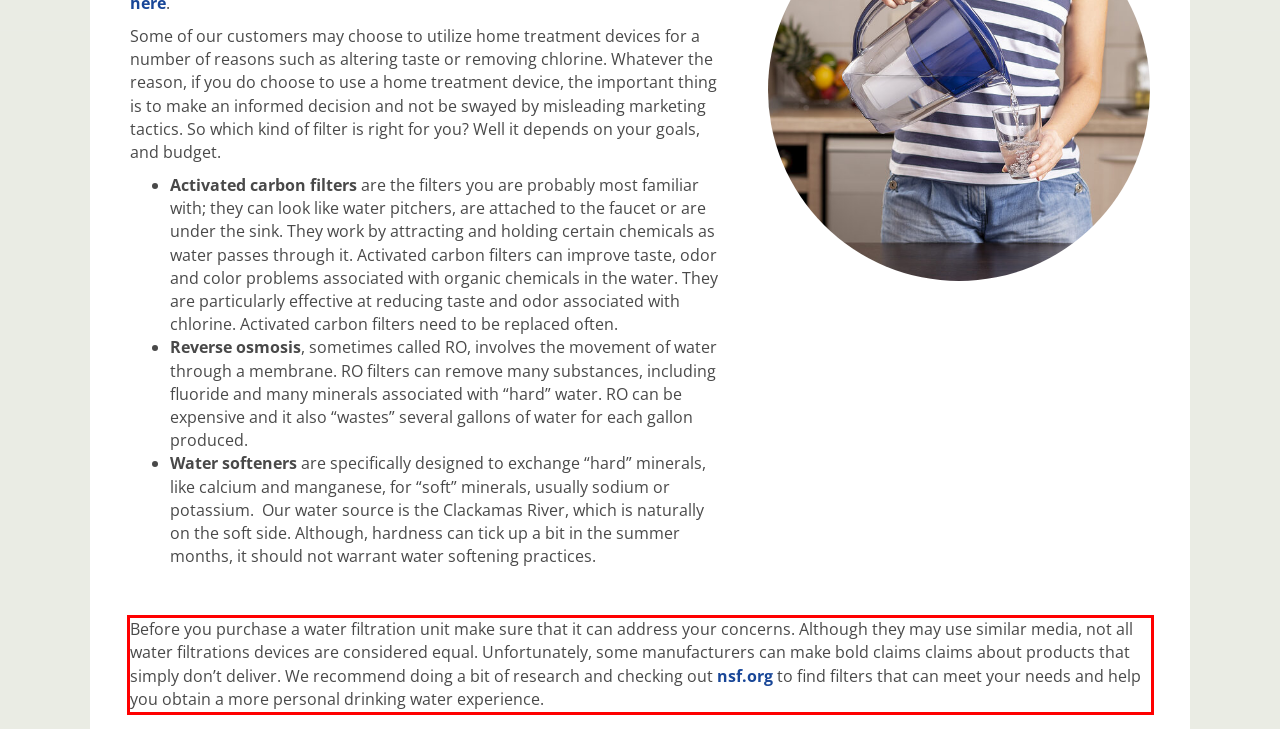With the provided screenshot of a webpage, locate the red bounding box and perform OCR to extract the text content inside it.

Before you purchase a water filtration unit make sure that it can address your concerns. Although they may use similar media, not all water filtrations devices are considered equal. Unfortunately, some manufacturers can make bold claims claims about products that simply don’t deliver. We recommend doing a bit of research and checking out nsf.org to find filters that can meet your needs and help you obtain a more personal drinking water experience.